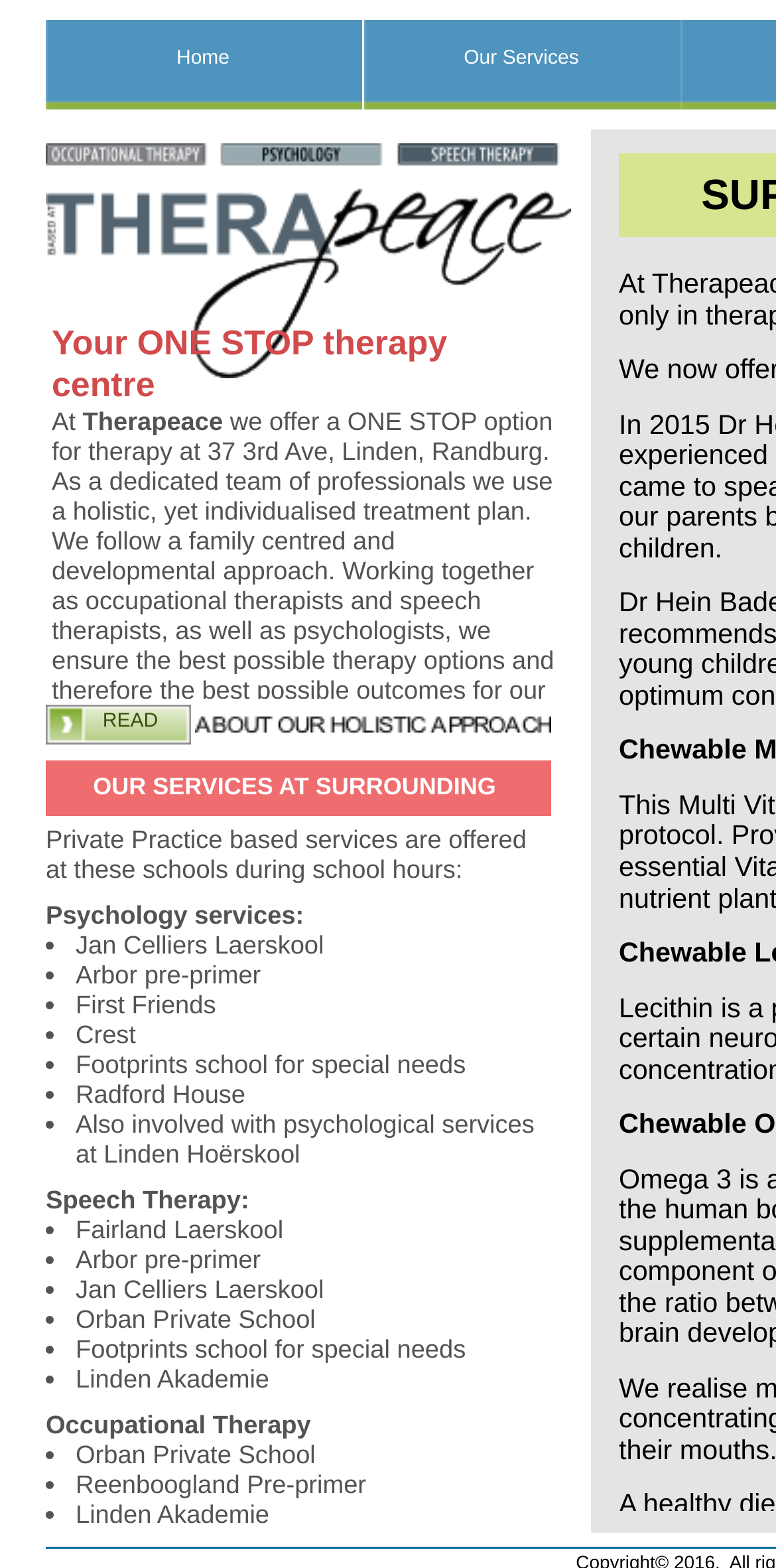Extract the bounding box of the UI element described as: "Our Services".

[0.469, 0.013, 0.877, 0.07]